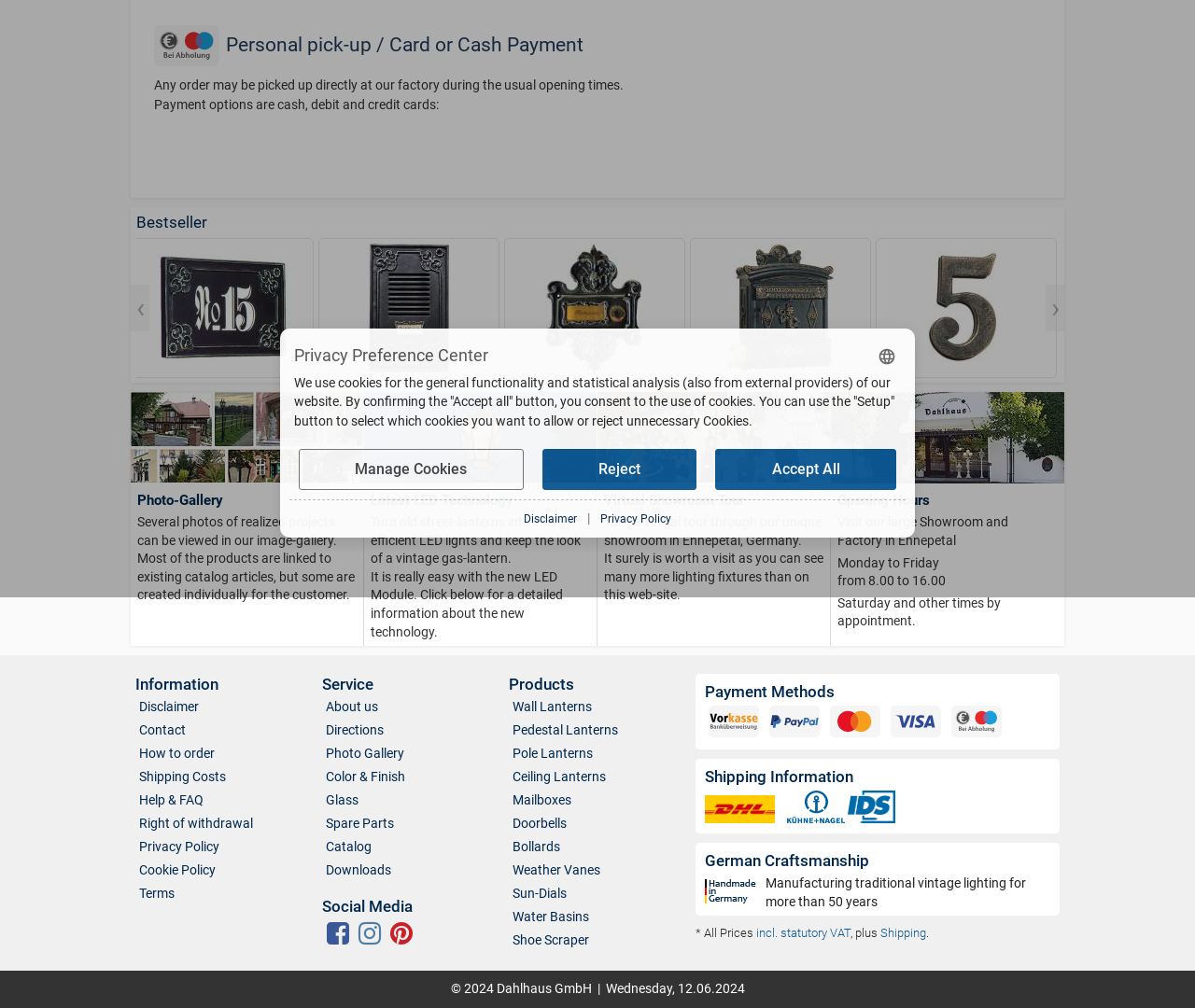Based on the element description "Downloads", predict the bounding box coordinates of the UI element.

[0.273, 0.852, 0.327, 0.875]